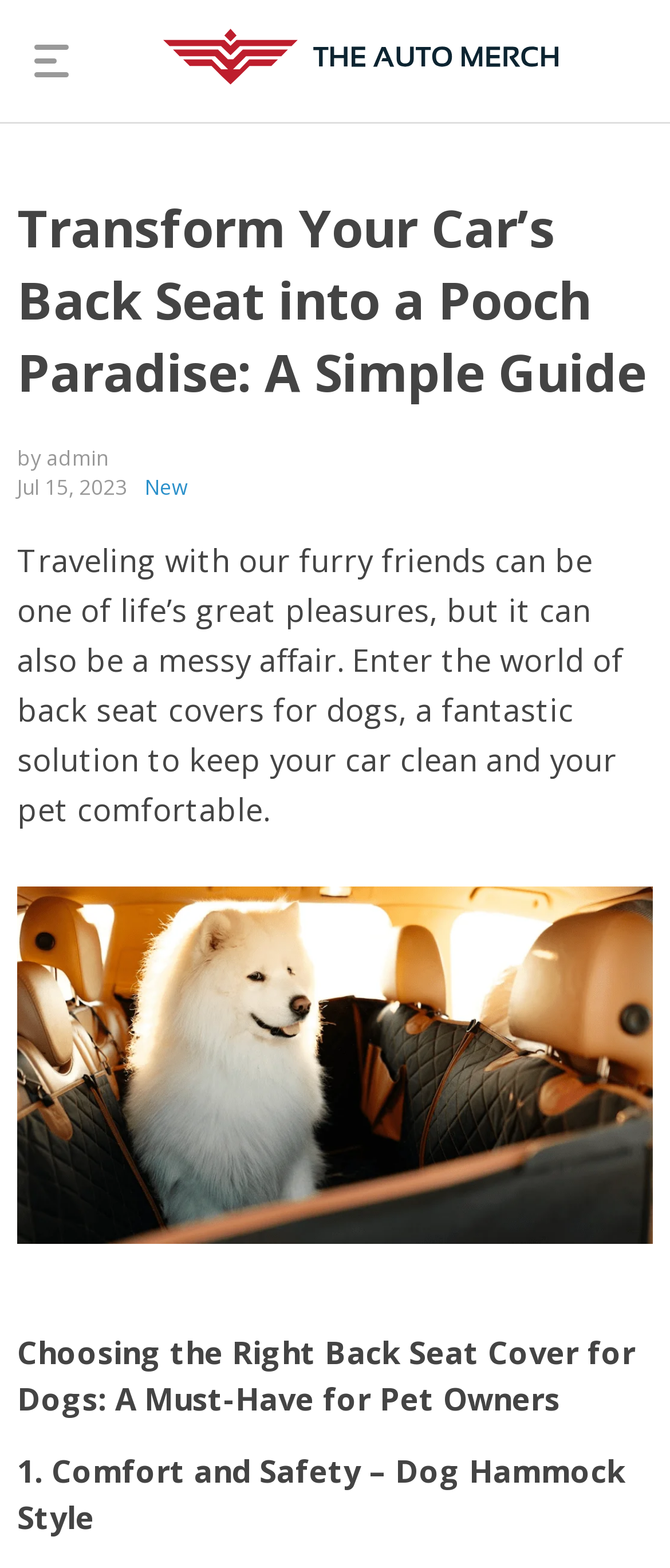Is there an image on the webpage?
Please use the image to provide a one-word or short phrase answer.

Yes